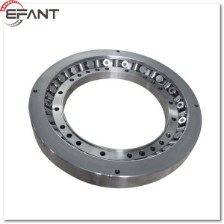What brand designed the rotary table bearing?
Use the information from the image to give a detailed answer to the question.

The EFANT logo is displayed at the upper left corner of the image, indicating that the rotary table bearing was prominently designed by EFANT, a brand committed to quality in the field of precision bearings.